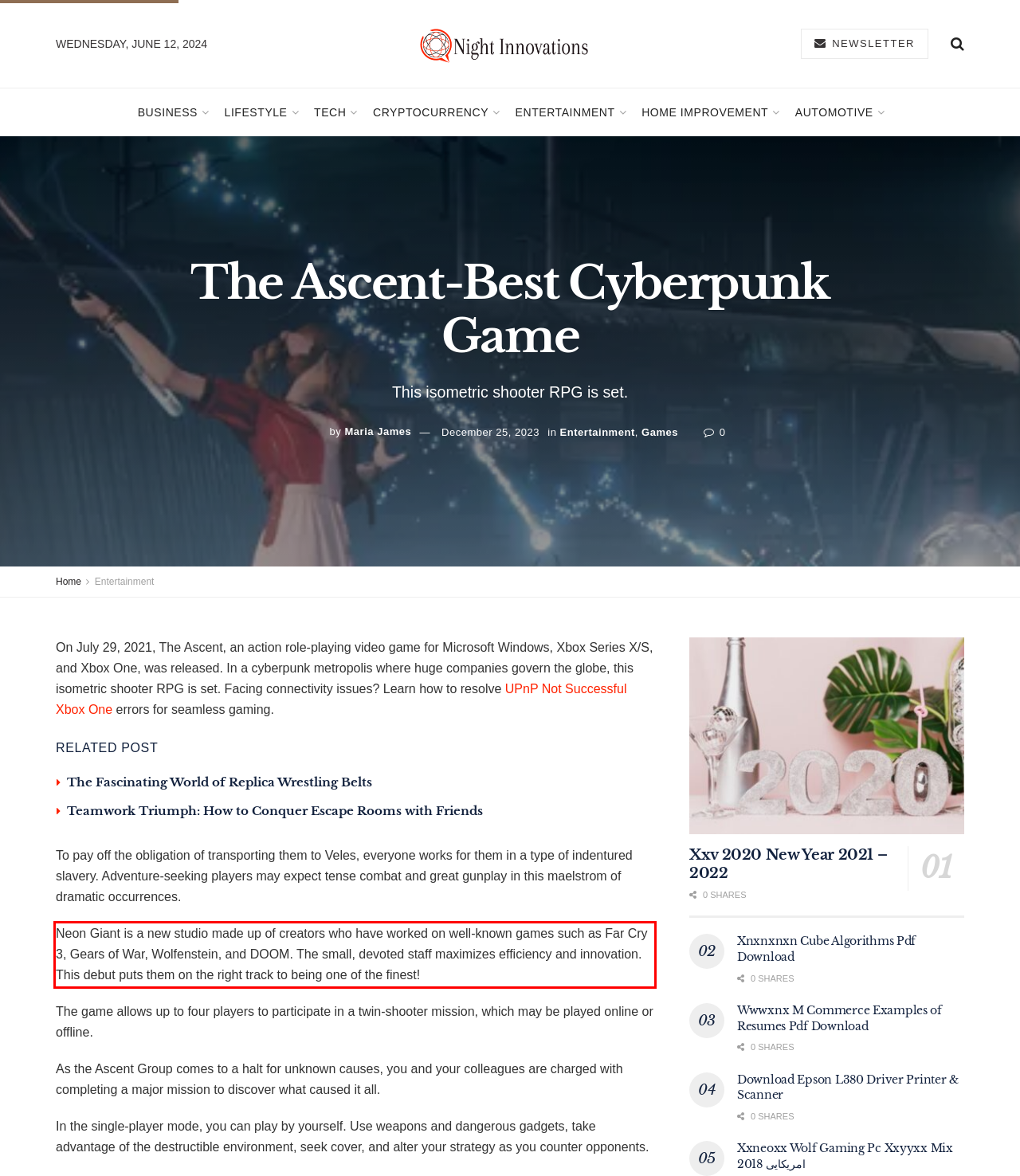You are presented with a webpage screenshot featuring a red bounding box. Perform OCR on the text inside the red bounding box and extract the content.

Neon Giant is a new studio made up of creators who have worked on well-known games such as Far Cry 3, Gears of War, Wolfenstein, and DOOM. The small, devoted staff maximizes efficiency and innovation. This debut puts them on the right track to being one of the finest!